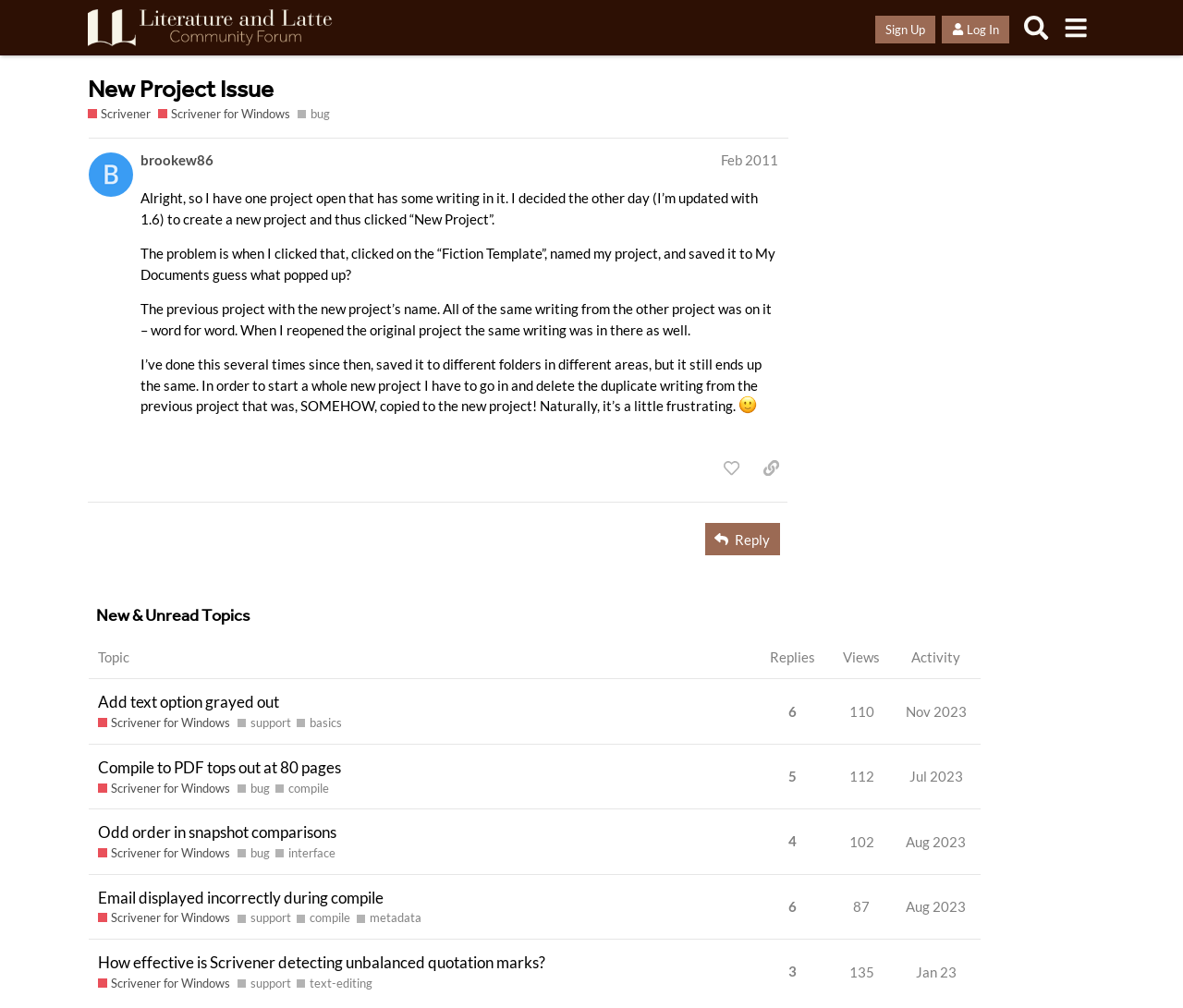Indicate the bounding box coordinates of the clickable region to achieve the following instruction: "Click on the 'Sign Up' button."

[0.74, 0.015, 0.791, 0.043]